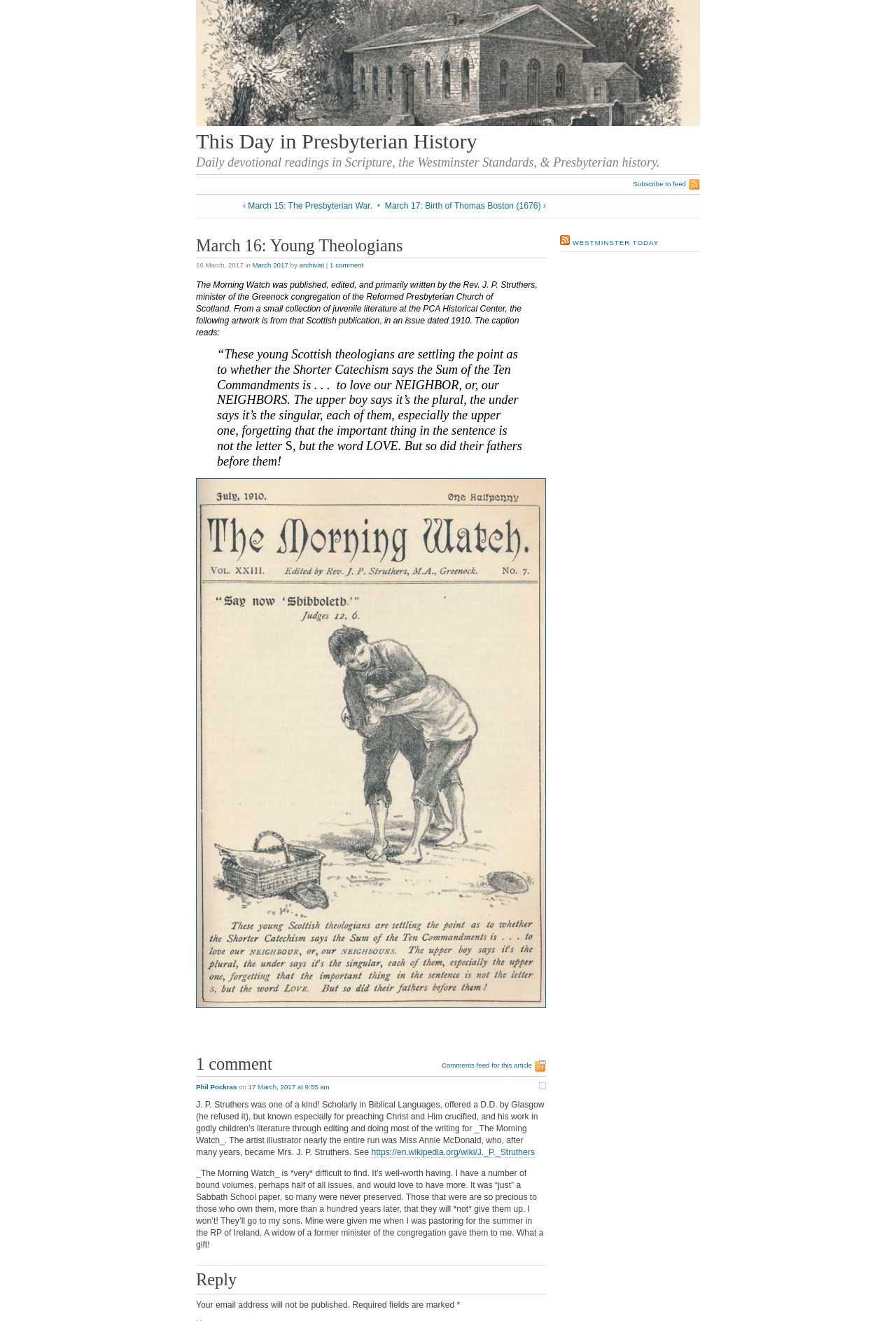Kindly determine the bounding box coordinates for the clickable area to achieve the given instruction: "View next article".

[0.43, 0.152, 0.609, 0.16]